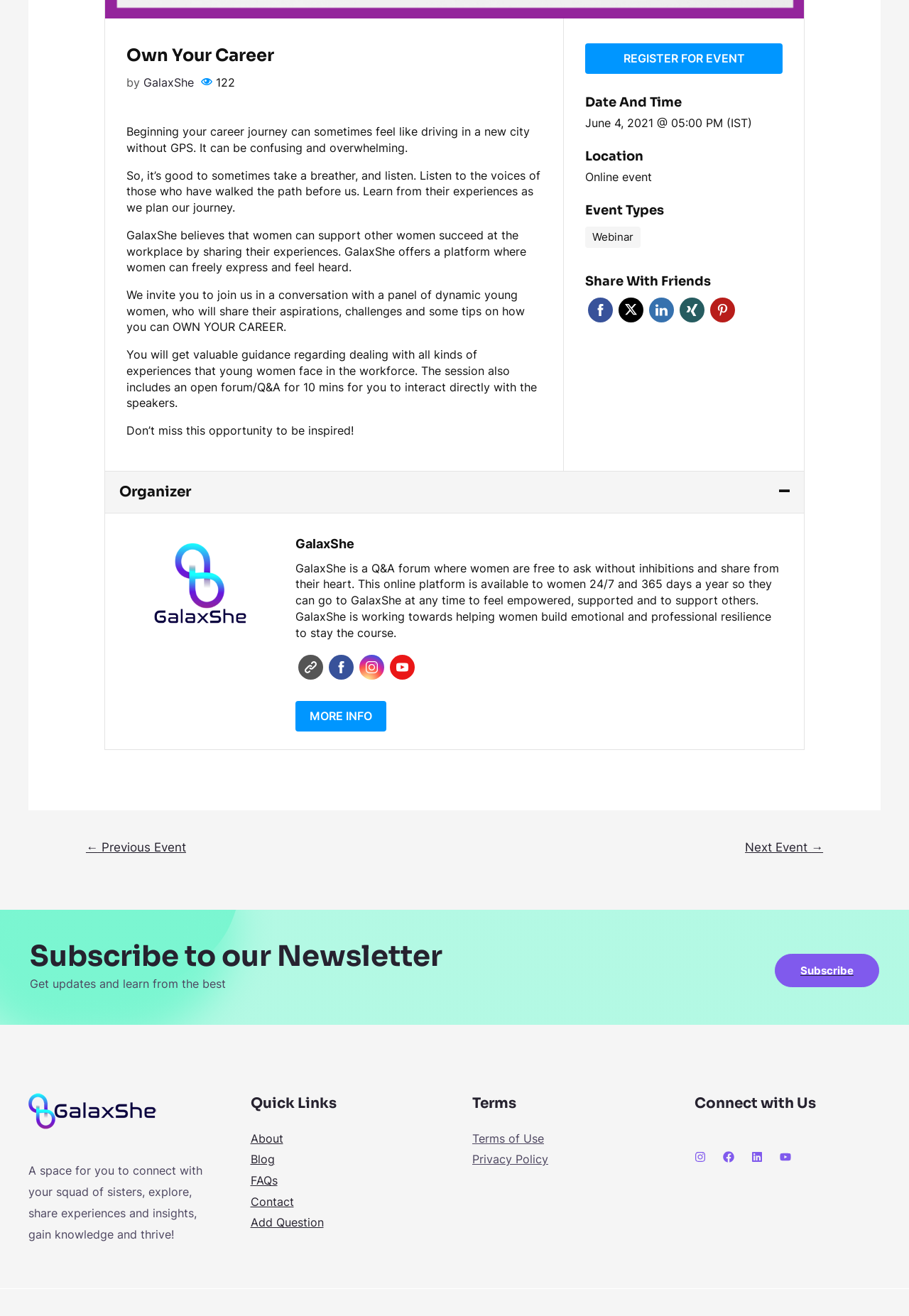What is the title of the event?
Please respond to the question thoroughly and include all relevant details.

The title of the event is 'Own Your Career' which is mentioned in the heading at the top of the webpage.